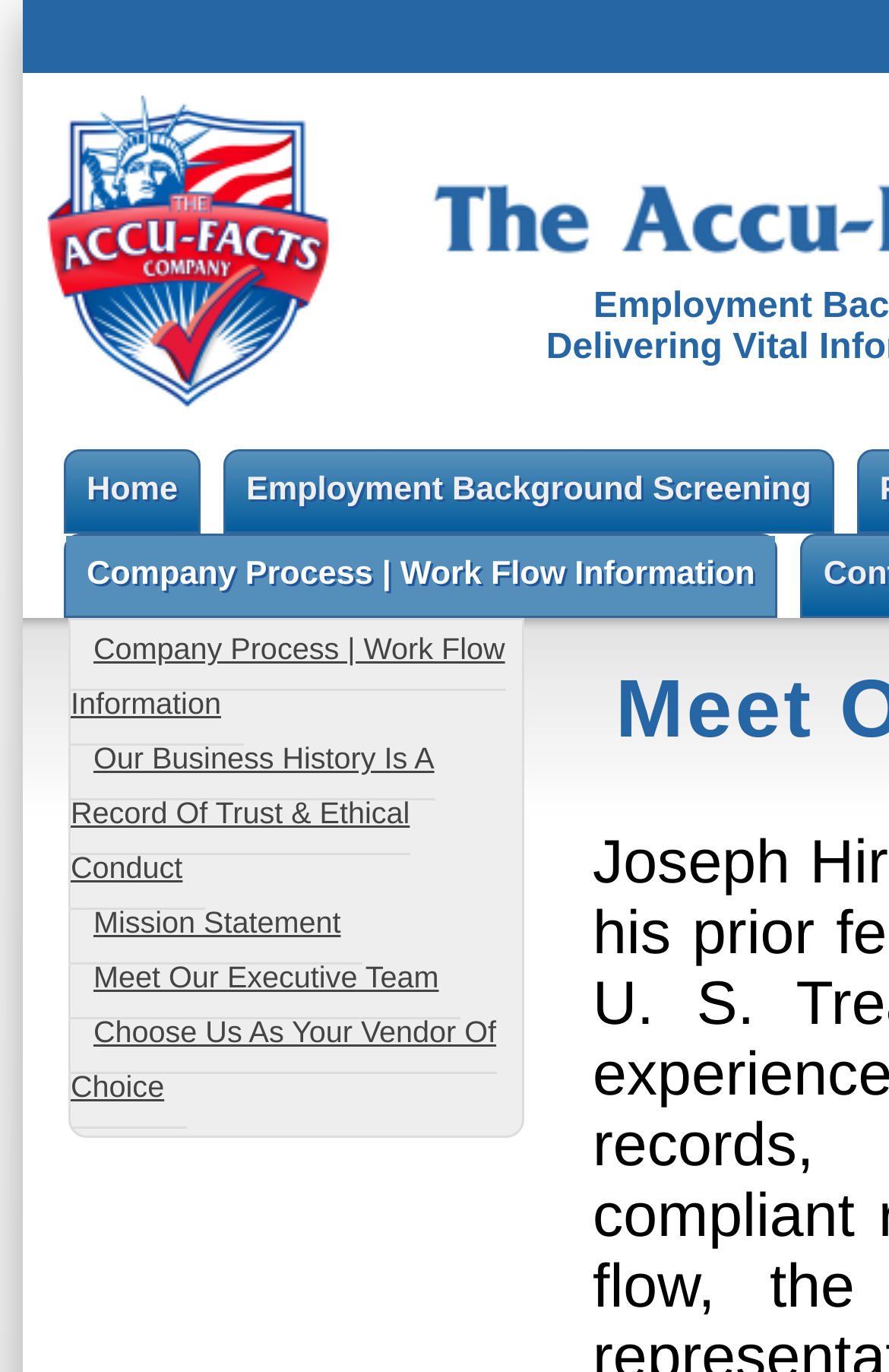Using a single word or phrase, answer the following question: 
How many links are in the top navigation bar?

2